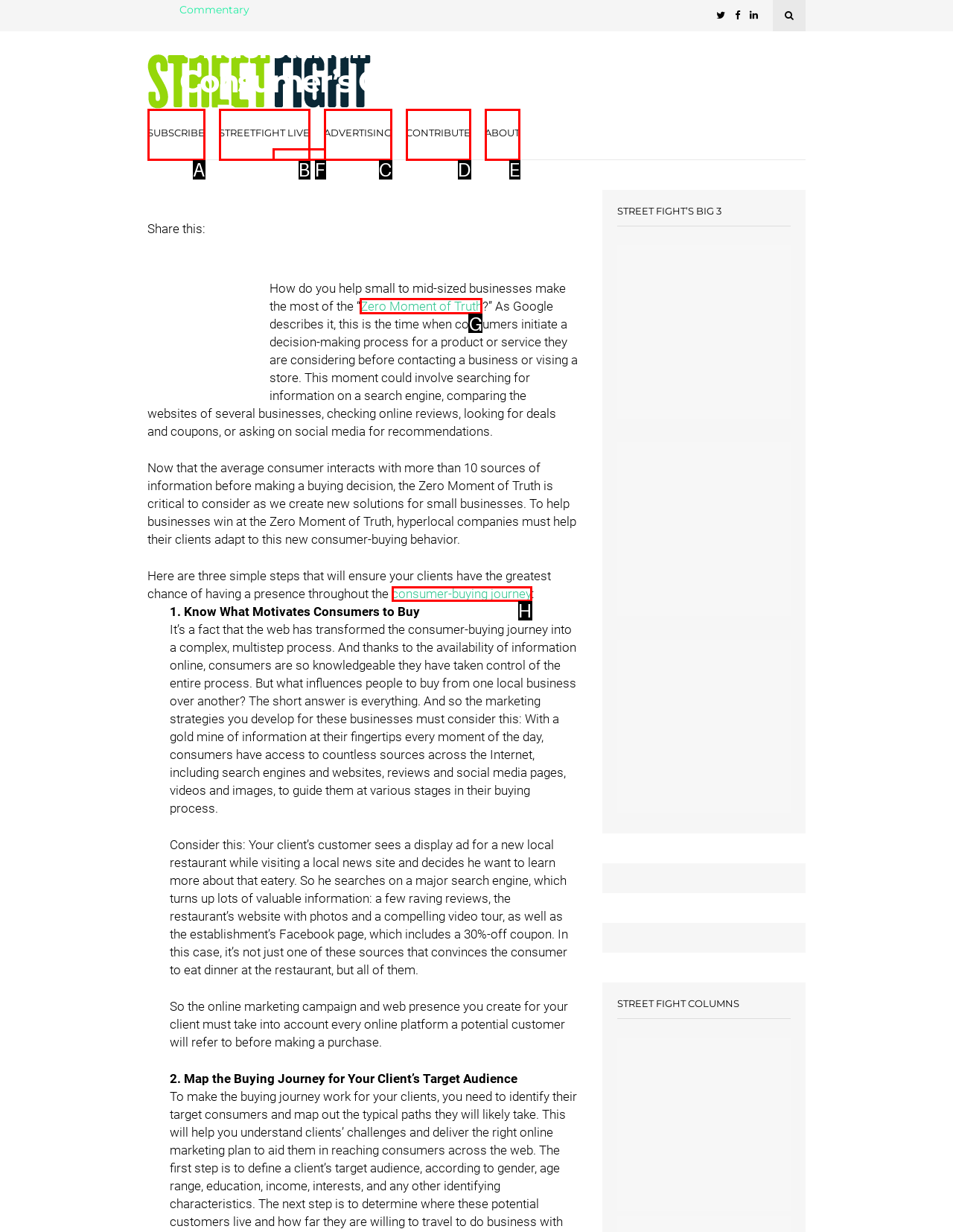Select the HTML element that needs to be clicked to perform the task: Learn more about the 'Zero Moment of Truth'. Reply with the letter of the chosen option.

G